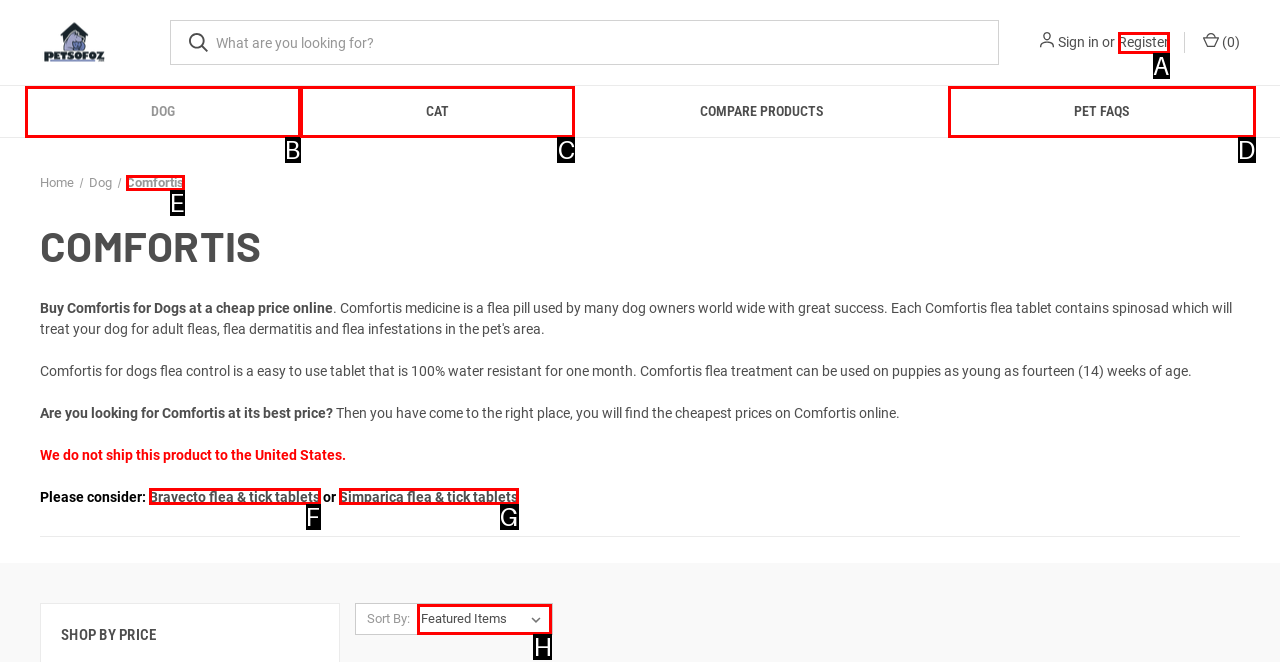Identify which HTML element aligns with the description: Comfortis
Answer using the letter of the correct choice from the options available.

E